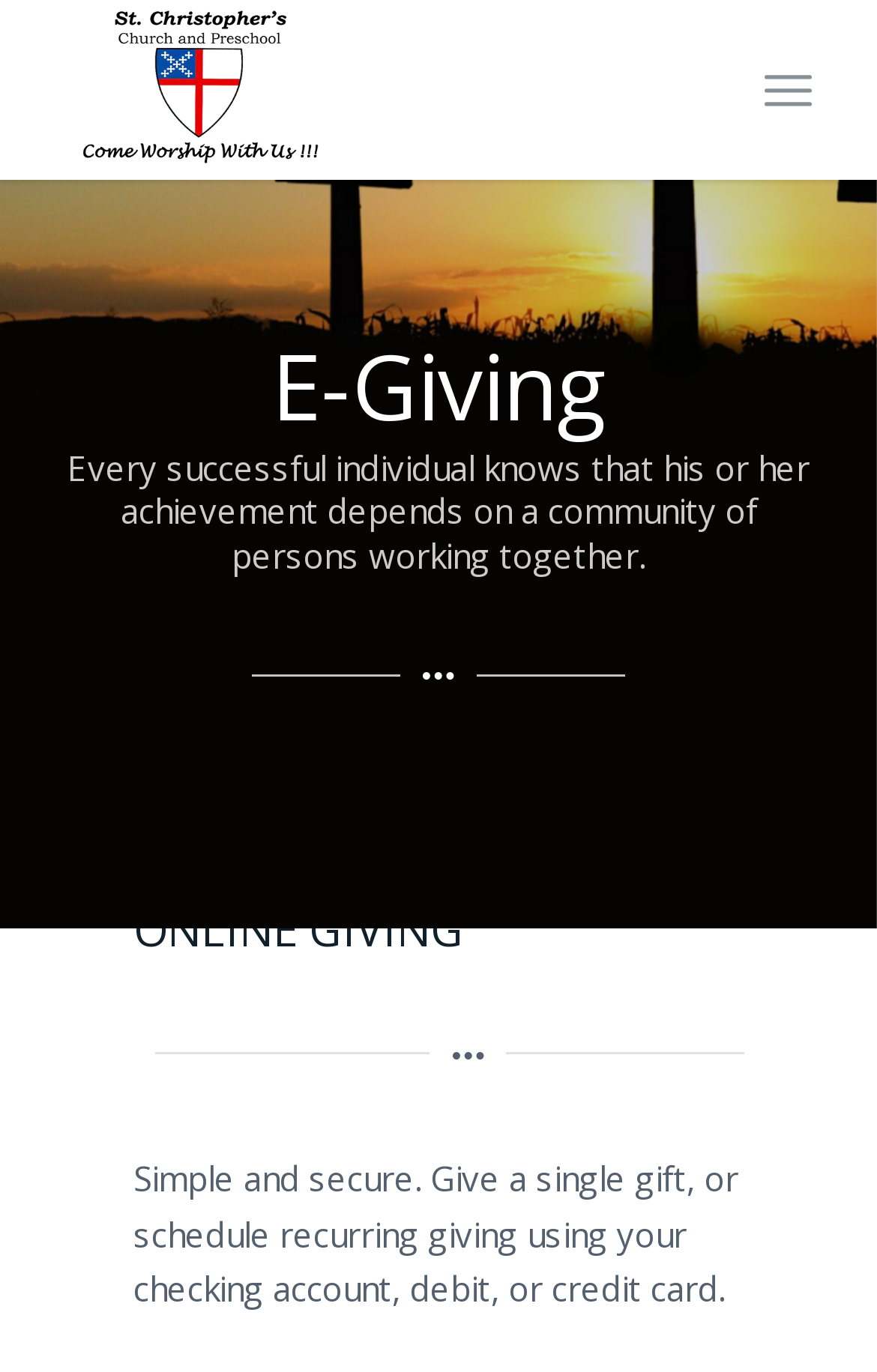What types of payment are accepted?
Utilize the information in the image to give a detailed answer to the question.

The types of payment accepted can be found in the text below the 'ONLINE GIVING' heading, which states that users can give using their checking account, debit, or credit card.